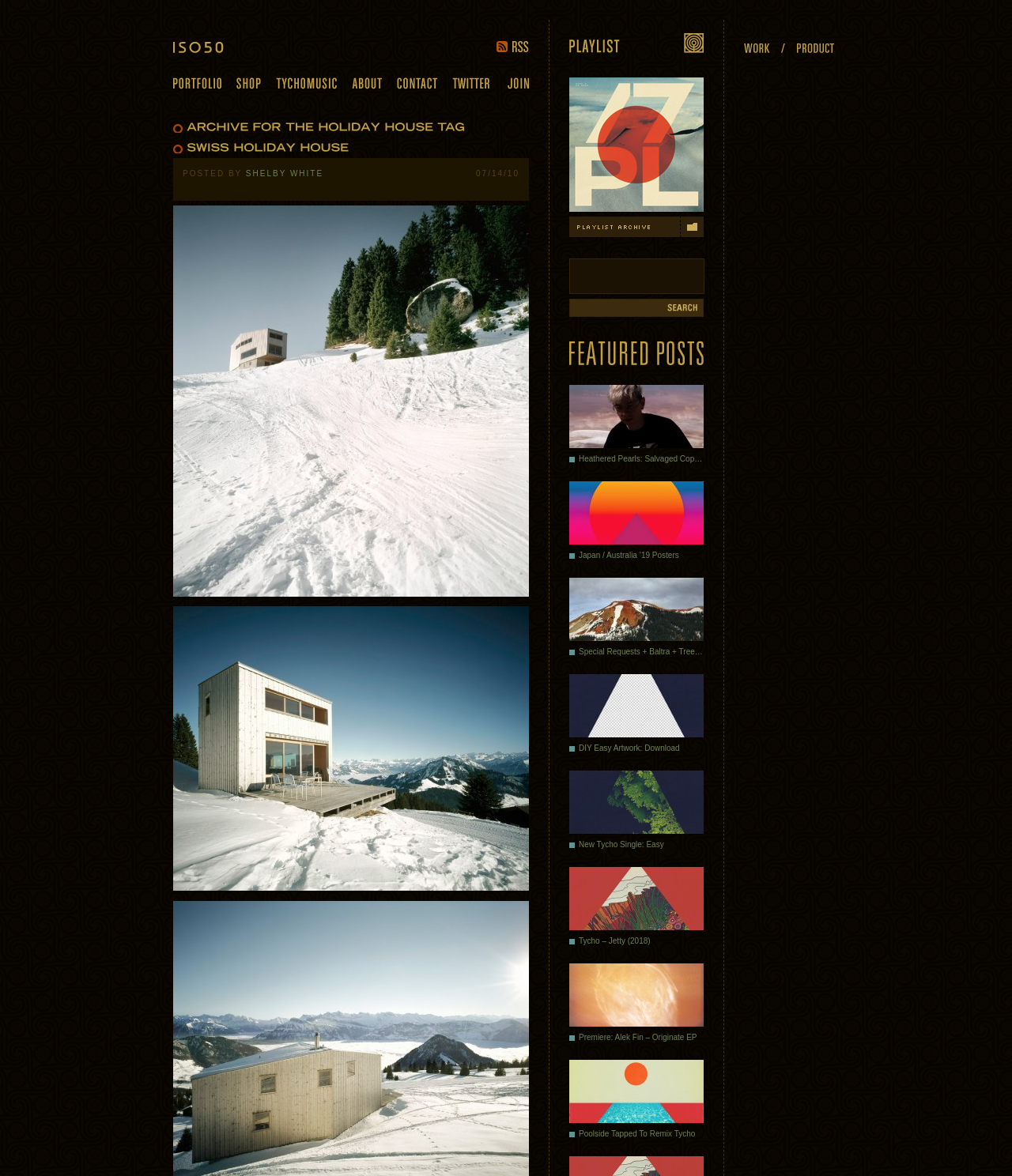Find the bounding box coordinates of the clickable element required to execute the following instruction: "Go to the 'Work / Product' page". Provide the coordinates as four float numbers between 0 and 1, i.e., [left, top, right, bottom].

[0.735, 0.037, 0.829, 0.045]